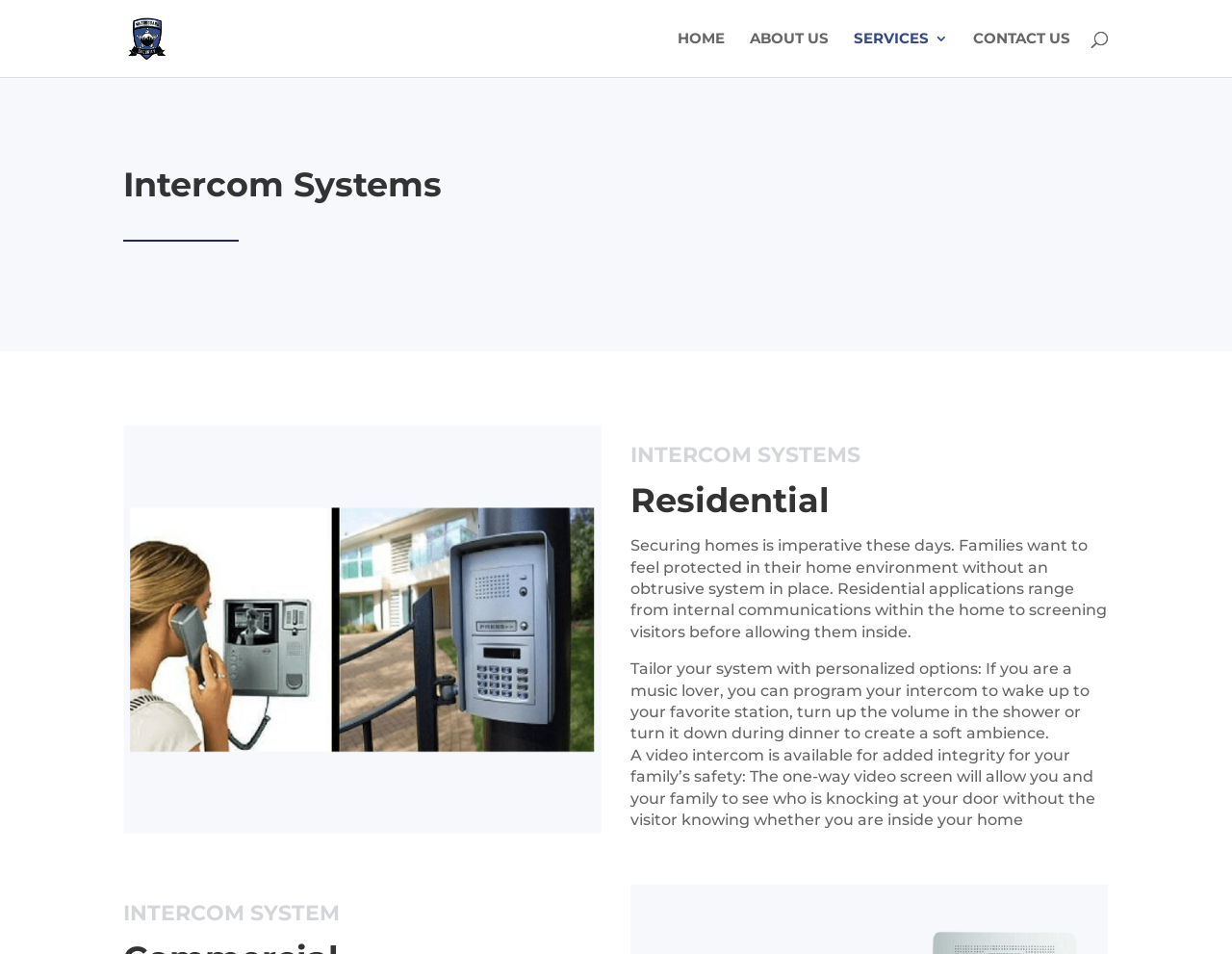What type of systems does MetroGuard Security provide? Based on the image, give a response in one word or a short phrase.

Intercom Systems